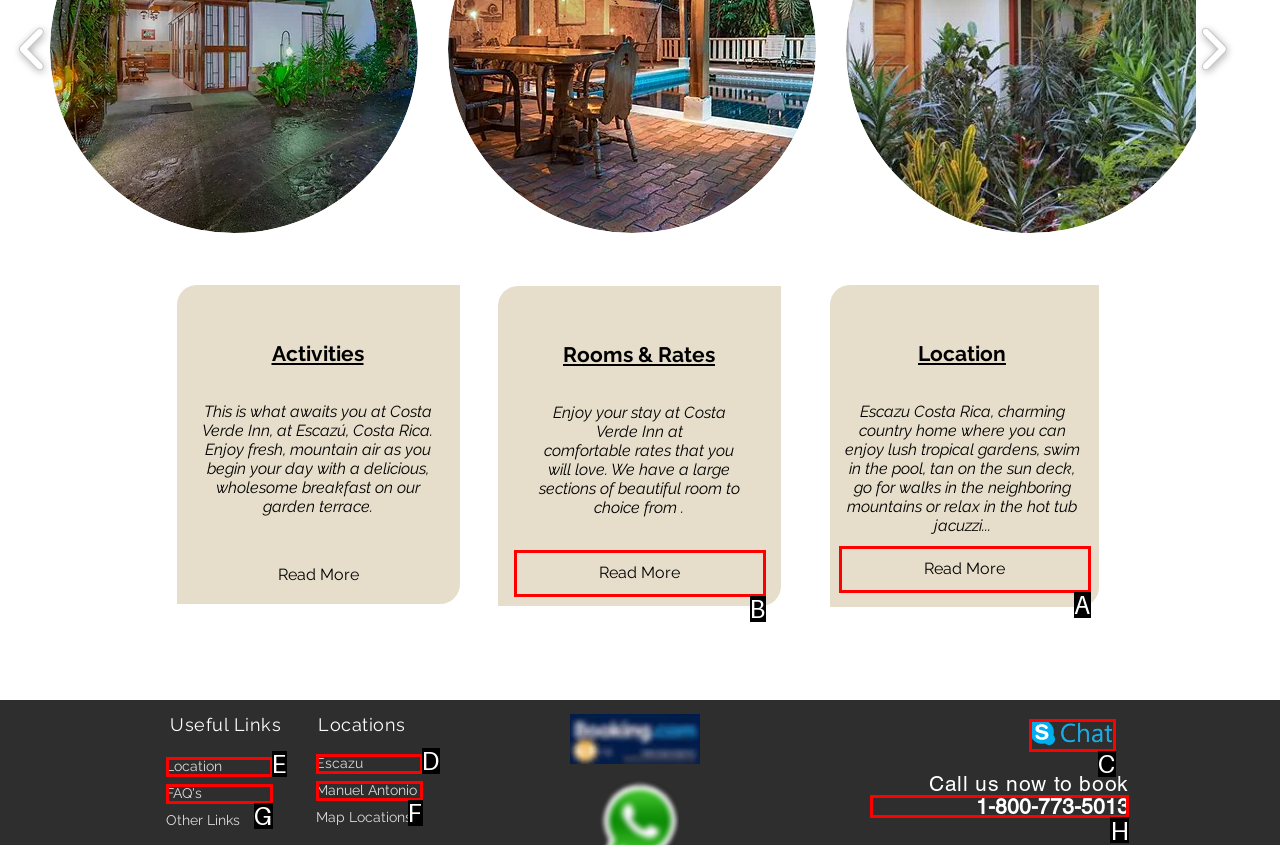Select the letter of the UI element that matches this task: Call to book
Provide the answer as the letter of the correct choice.

H